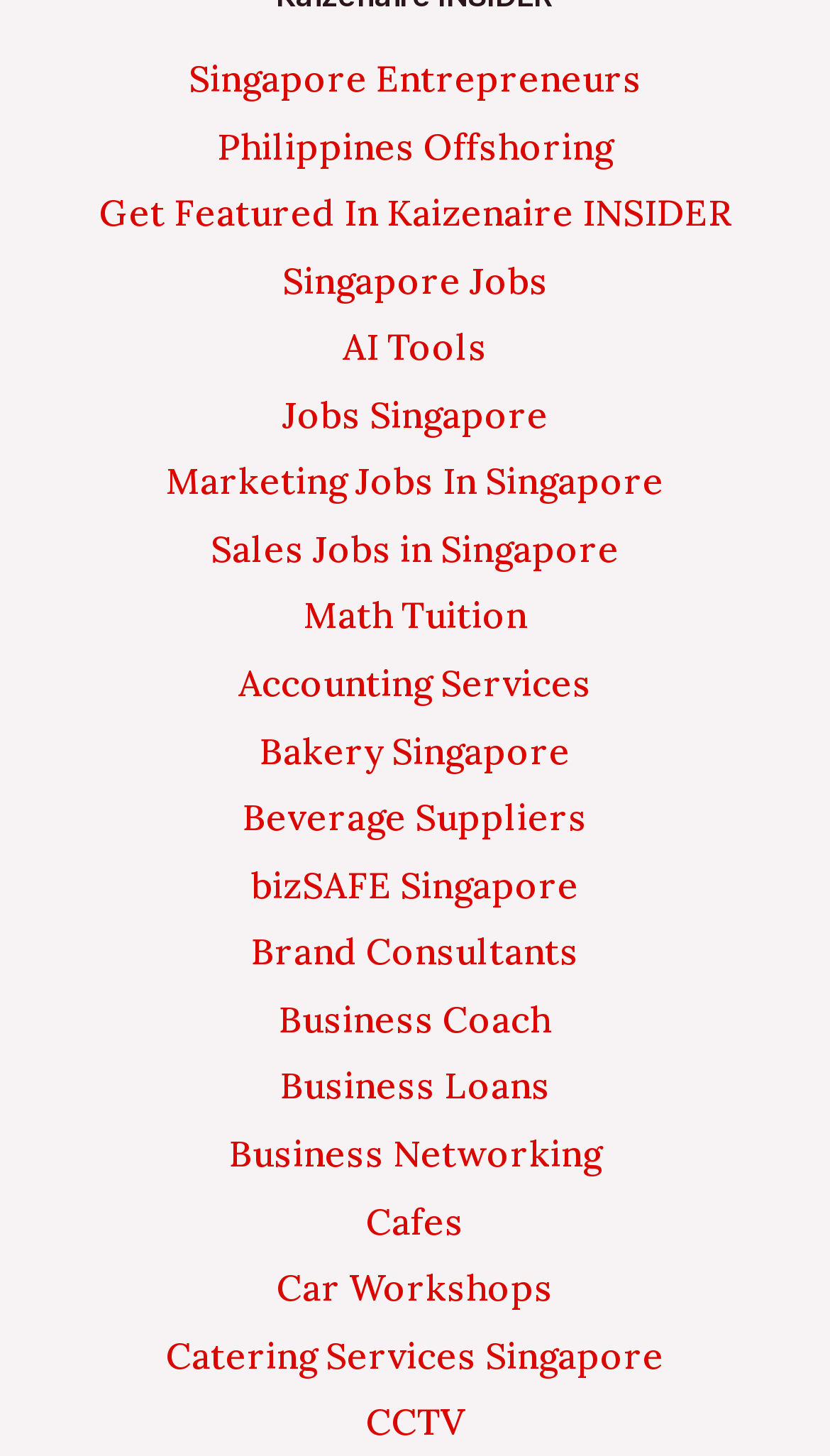Determine the bounding box coordinates for the clickable element required to fulfill the instruction: "Check out Catering Services Singapore". Provide the coordinates as four float numbers between 0 and 1, i.e., [left, top, right, bottom].

[0.2, 0.915, 0.8, 0.947]